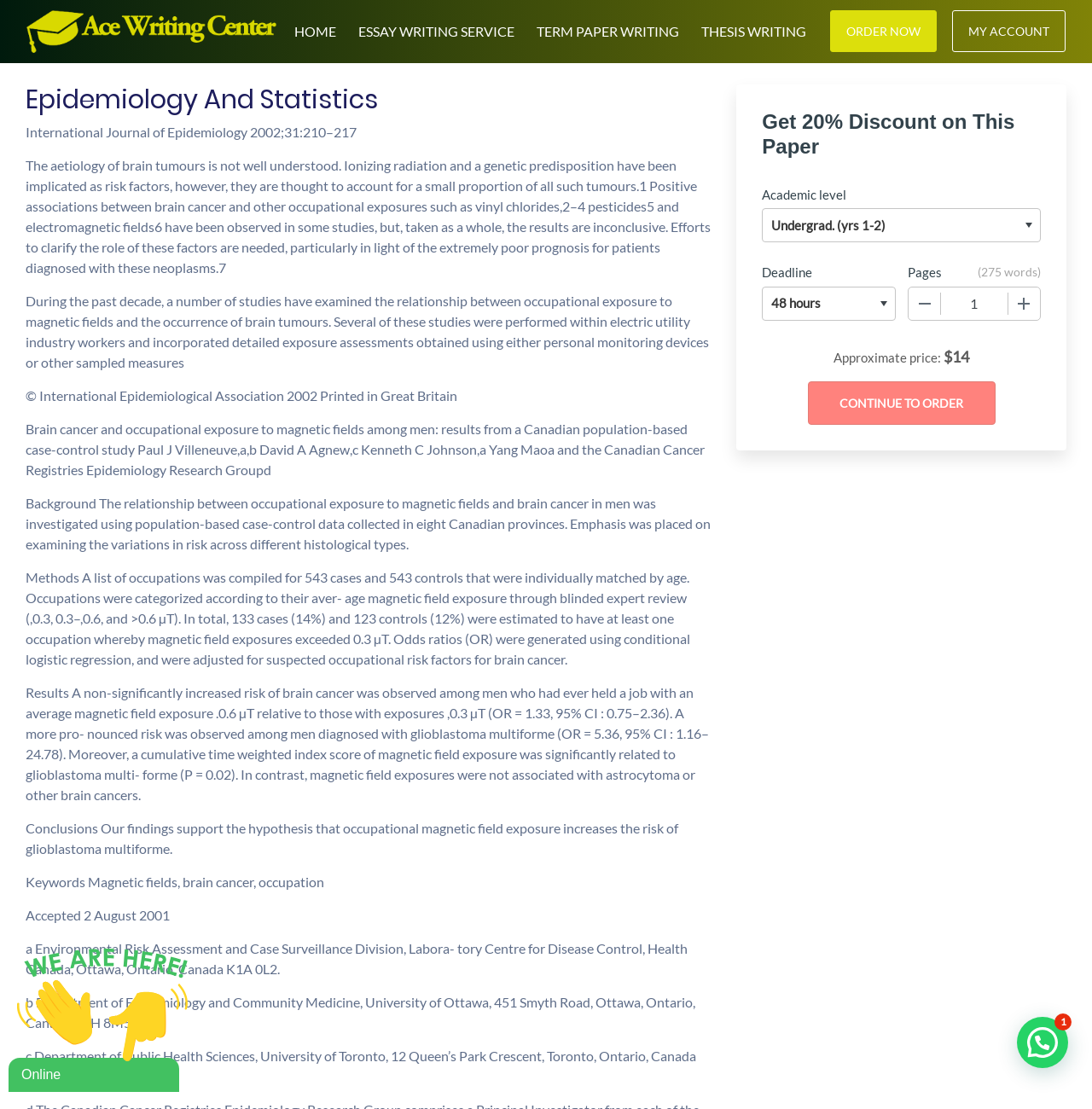Use a single word or phrase to answer the question:
What is the purpose of the 'Get 20% Discount on This Paper' button?

To get a discount